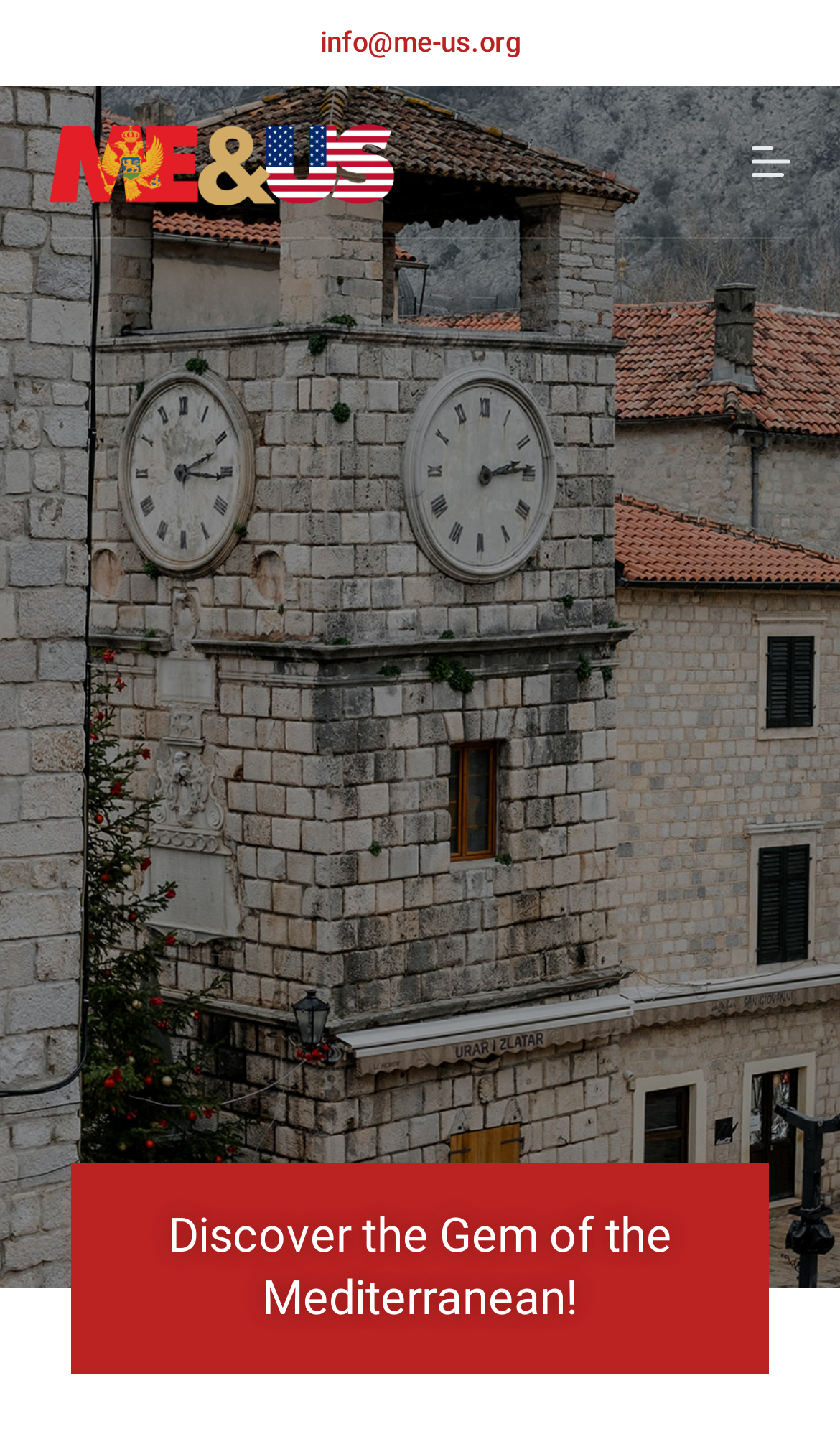Locate the primary heading on the webpage and return its text.

Discover the Gem of the Mediterranean!